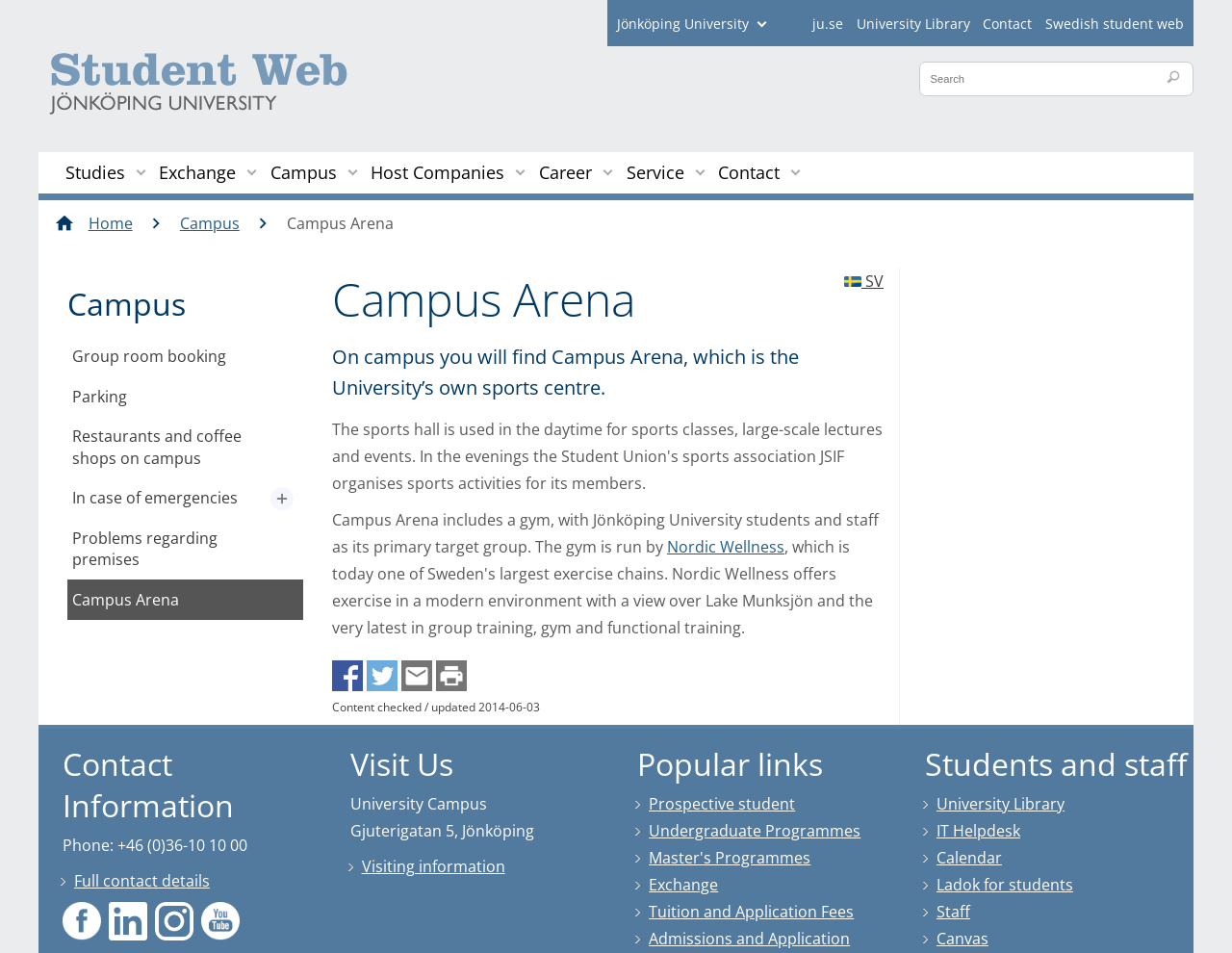Give a one-word or short phrase answer to this question: 
How many social media platforms are listed at the bottom of the webpage?

5